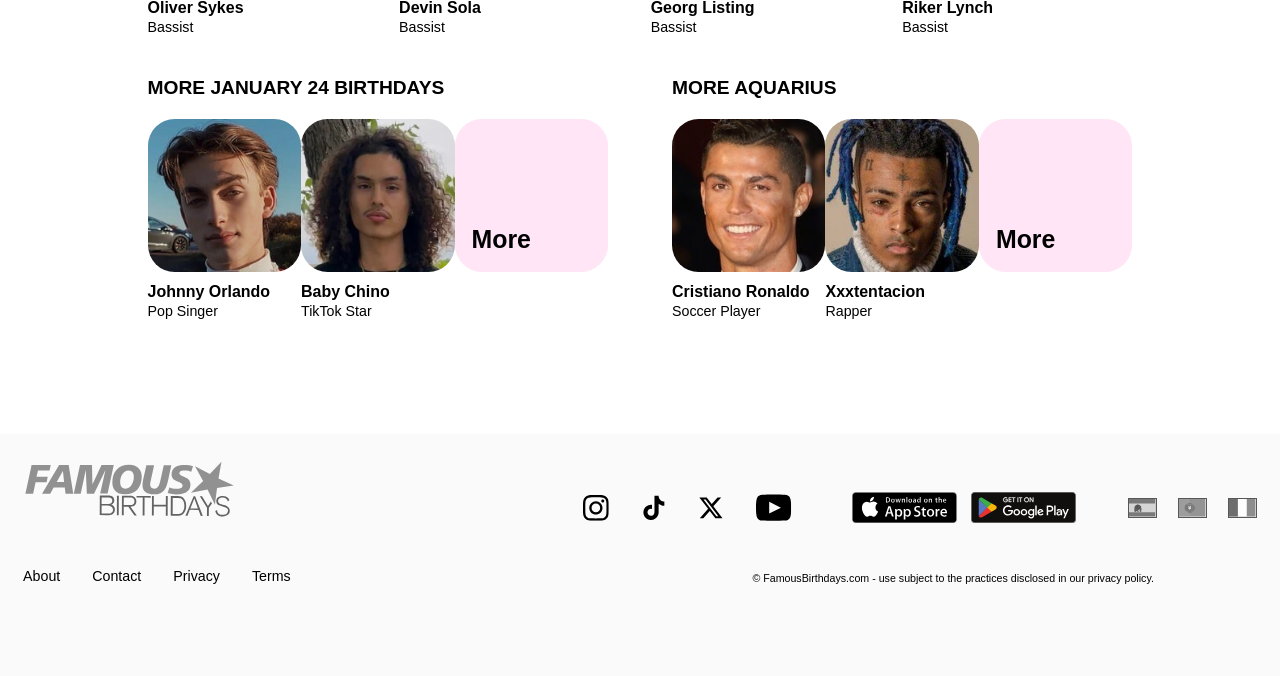Reply to the question below using a single word or brief phrase:
What is the birthday of the people listed?

January 24